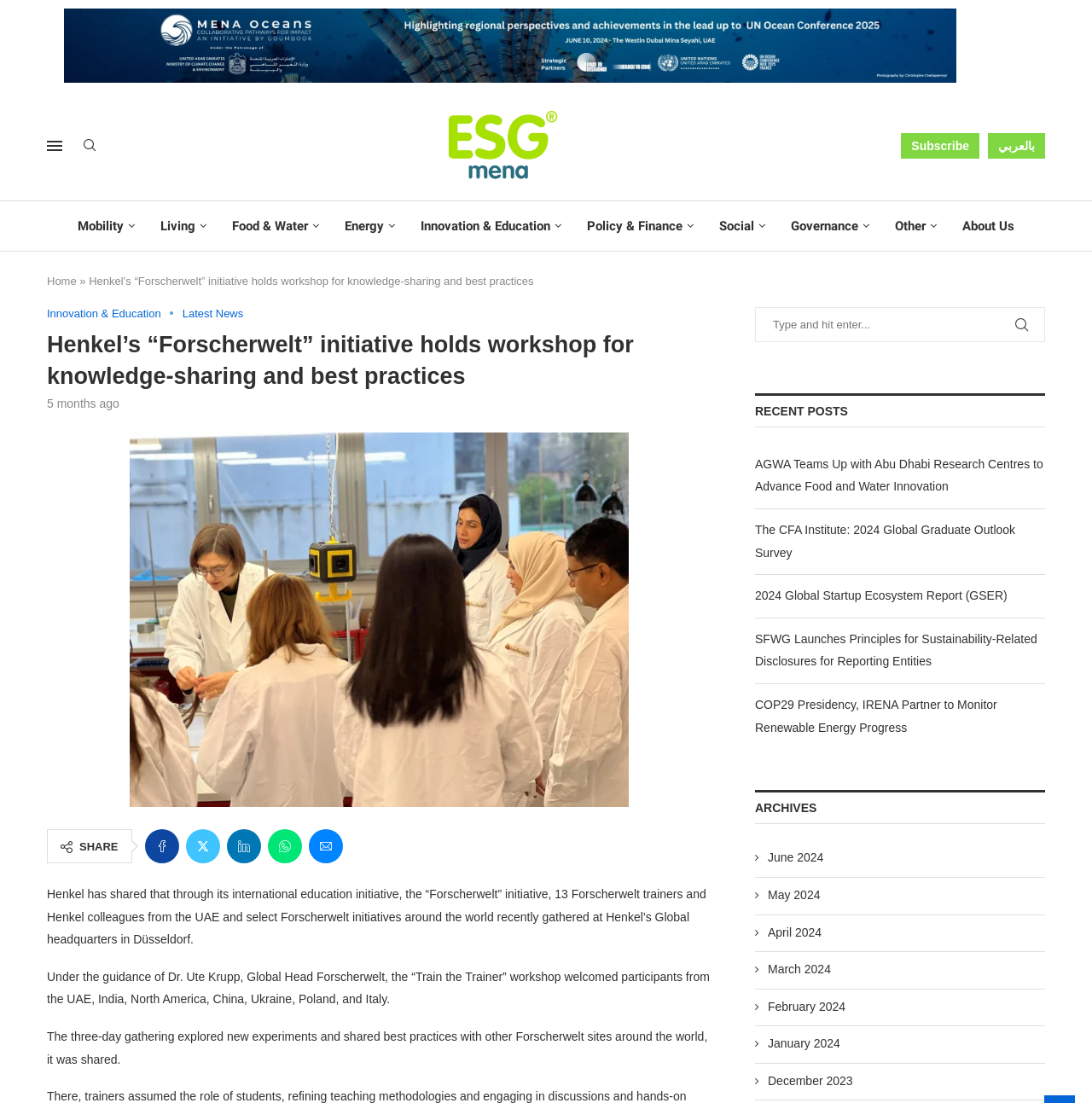What is the name of the initiative mentioned in the article?
Give a comprehensive and detailed explanation for the question.

The article mentions 'Henkel’s “Forscherwelt” initiative holds workshop for knowledge-sharing and best practices' in the heading, which indicates that Forscherwelt is the name of the initiative.